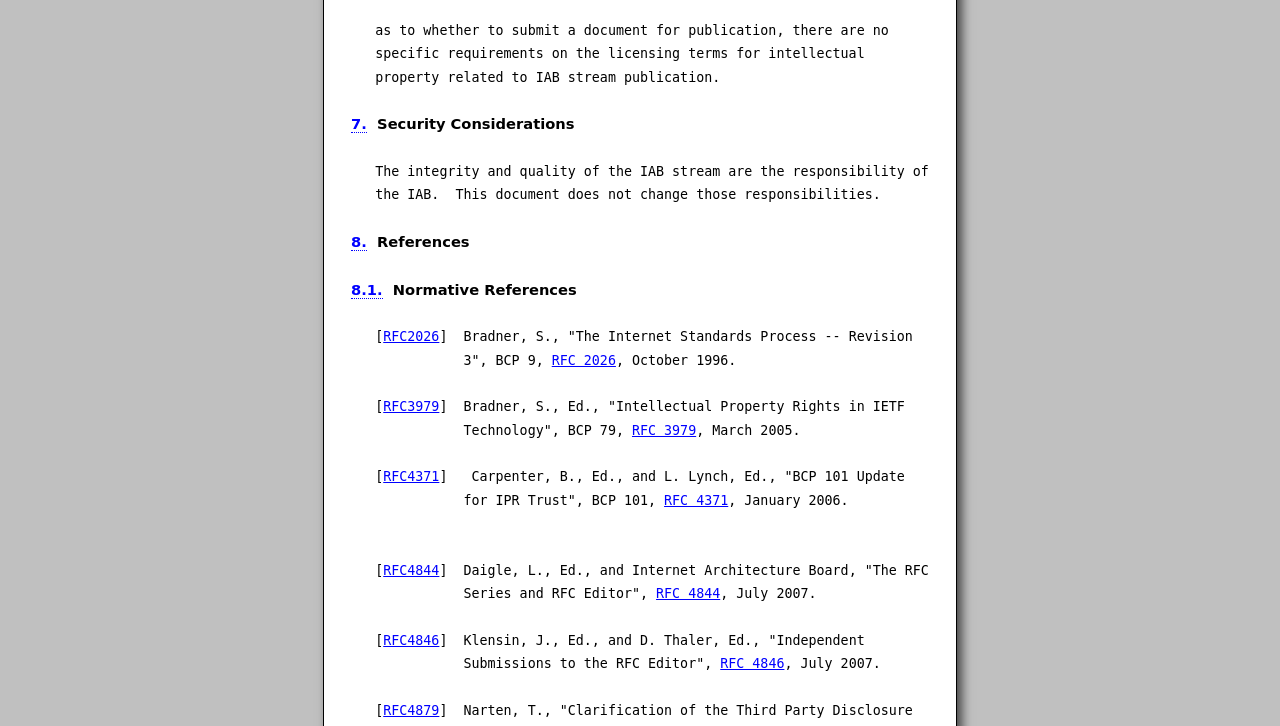Locate the UI element described by RFC 4371 and provide its bounding box coordinates. Use the format (top-left x, top-left y, bottom-right x, bottom-right y) with all values as floating point numbers between 0 and 1.

[0.519, 0.678, 0.569, 0.699]